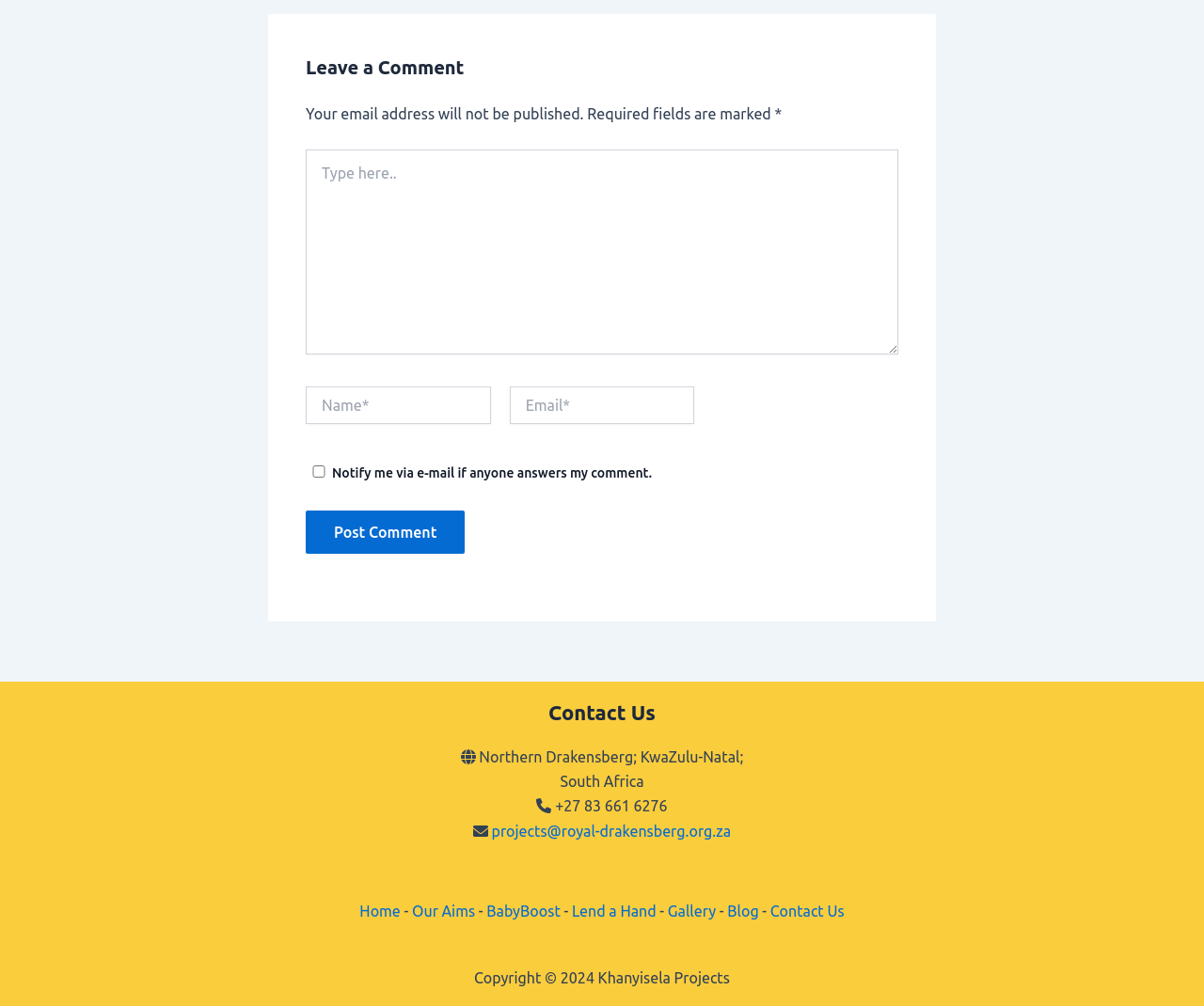Please identify the bounding box coordinates of the element's region that I should click in order to complete the following instruction: "Enter your name". The bounding box coordinates consist of four float numbers between 0 and 1, i.e., [left, top, right, bottom].

[0.254, 0.384, 0.408, 0.421]